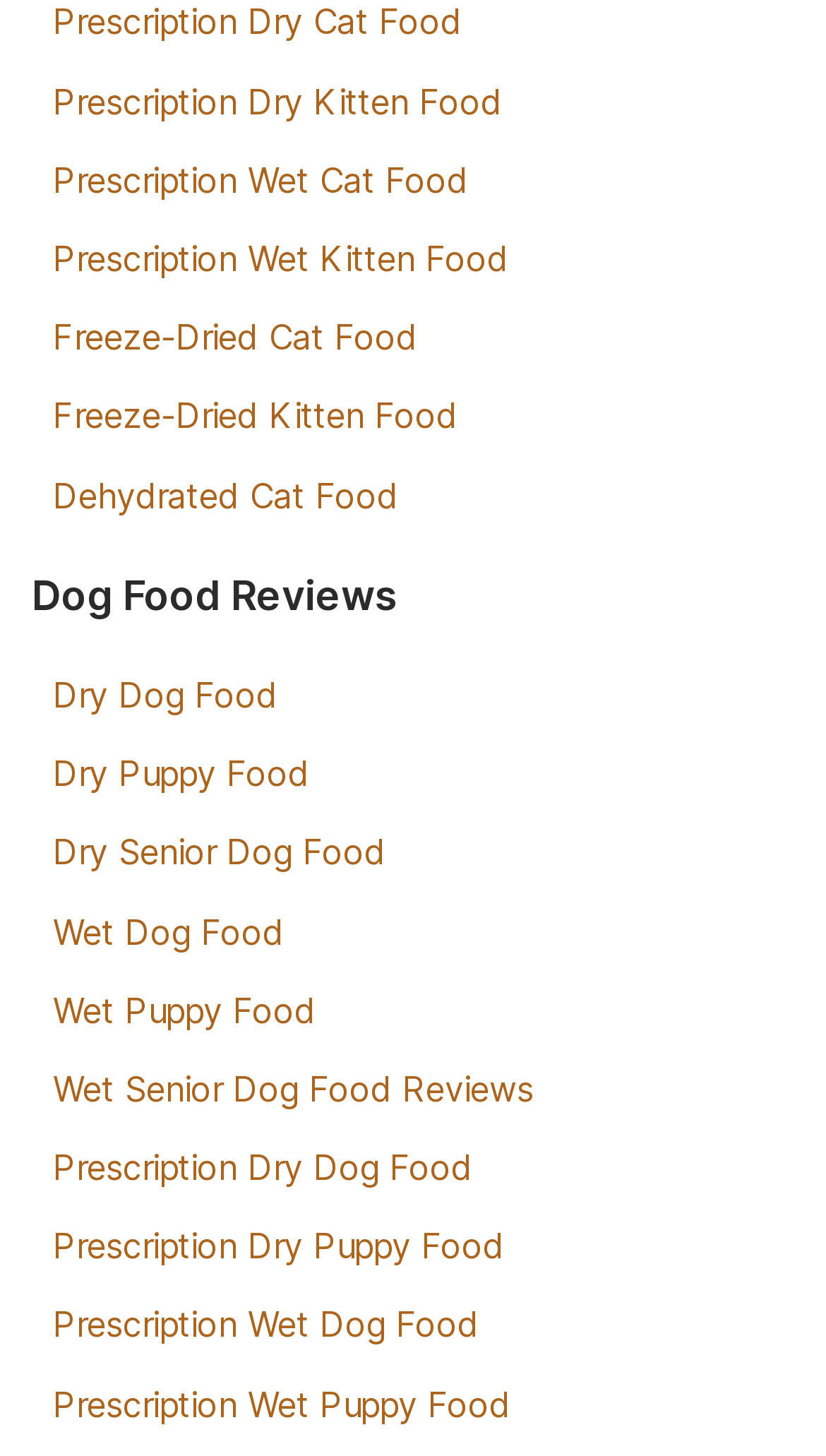Pinpoint the bounding box coordinates of the element to be clicked to execute the instruction: "View Wet Puppy Food".

[0.064, 0.679, 0.382, 0.708]